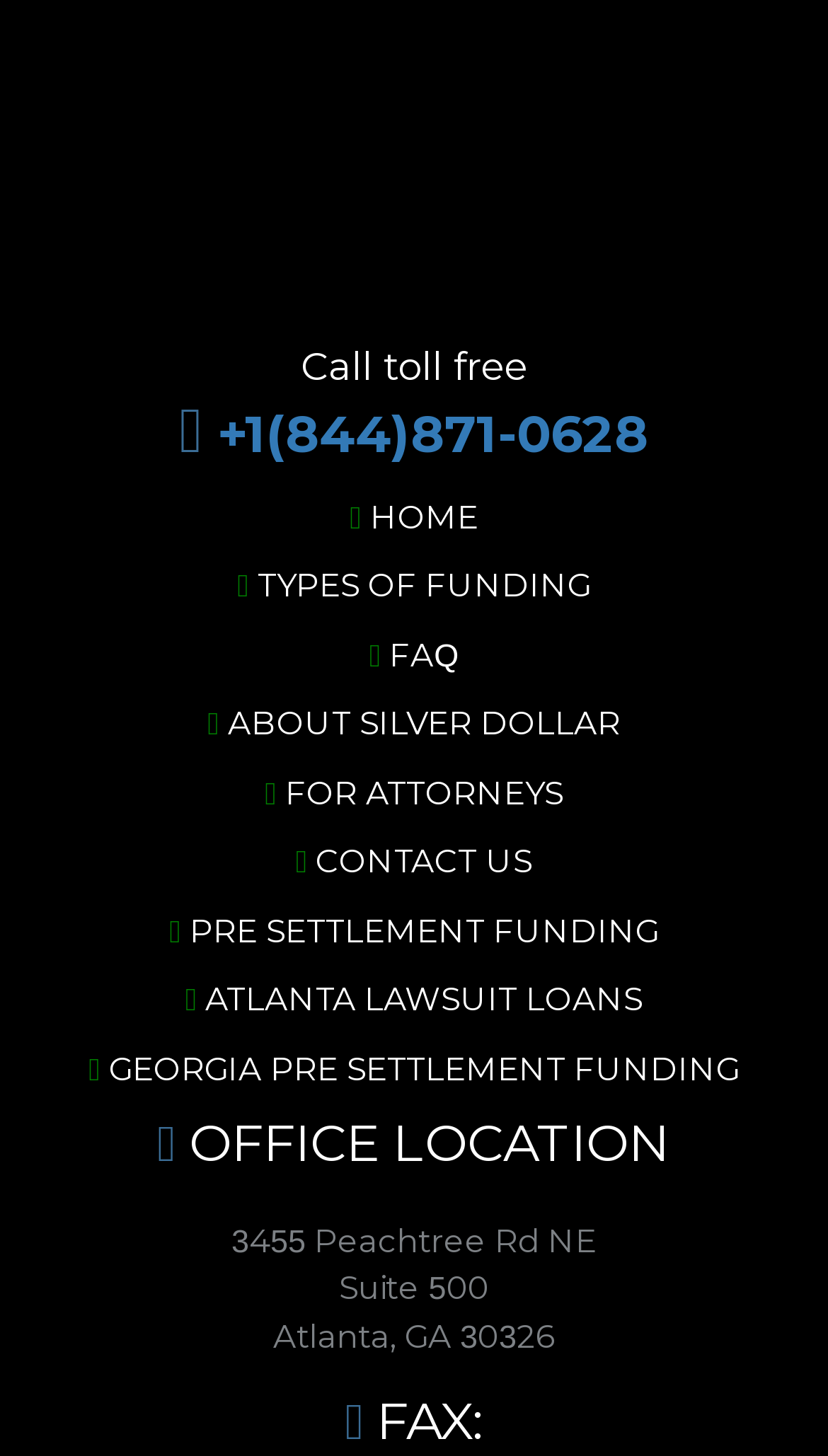How many links are there on the page?
Based on the visual details in the image, please answer the question thoroughly.

I counted the number of links on the page by looking at the navigation menu and the links at the bottom of the page, and I found a total of 11 links.